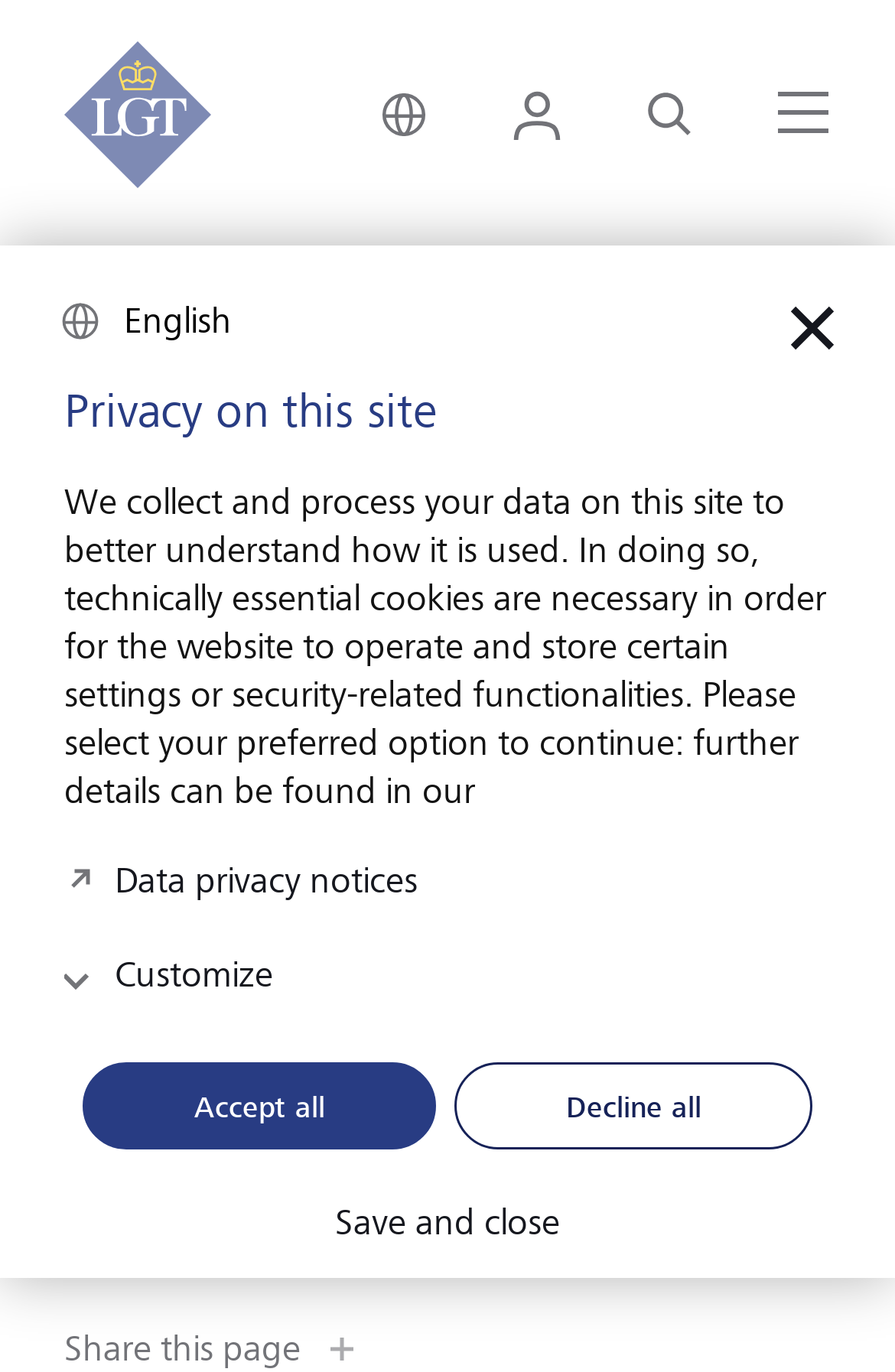What is the topic of this webpage?
Give a thorough and detailed response to the question.

Based on the webpage's title 'Philanthropy and impact investing: This is the difference' and the content of the webpage, it is clear that the topic of this webpage is philanthropy and impact investing.